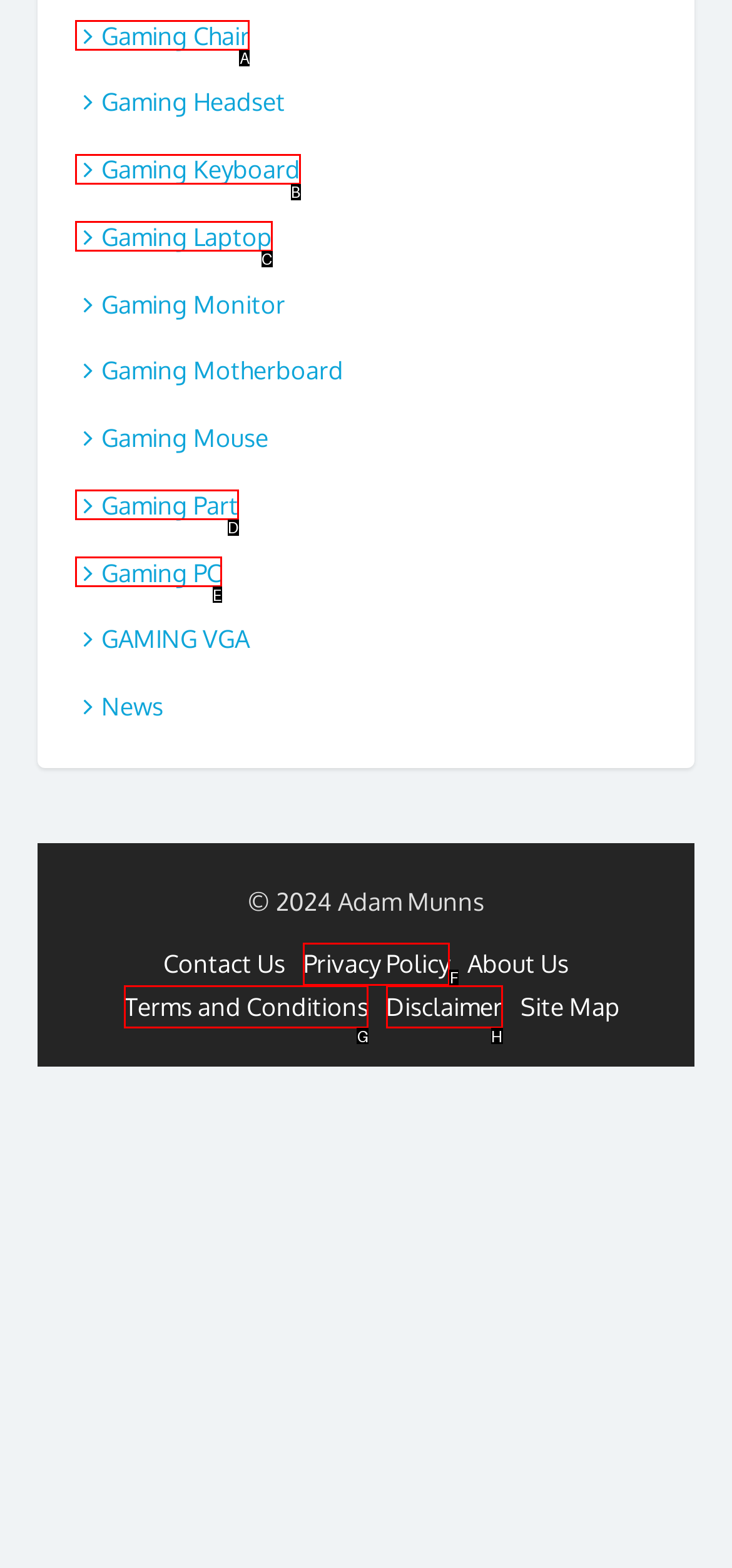Select the correct HTML element to complete the following task: Browse gaming chair products
Provide the letter of the choice directly from the given options.

A